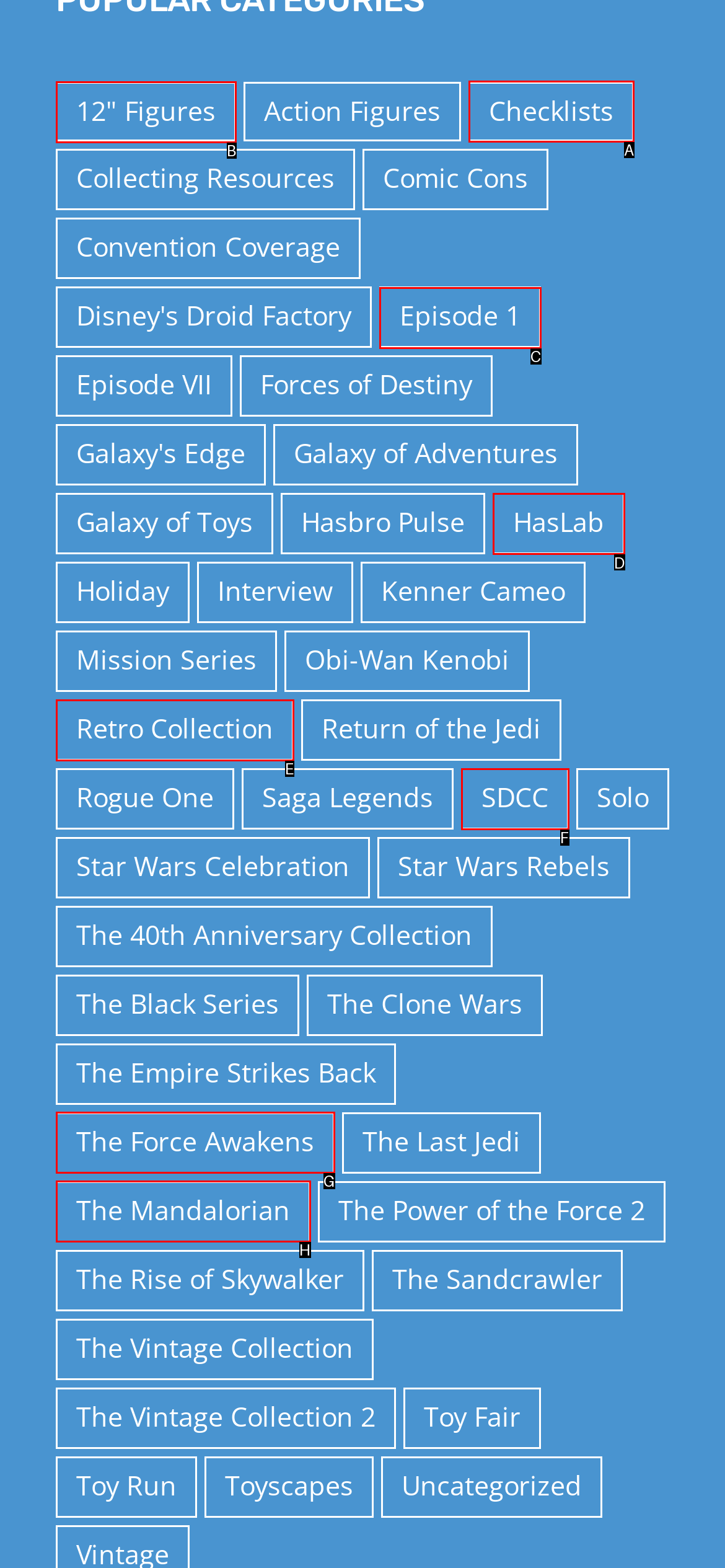Based on the choices marked in the screenshot, which letter represents the correct UI element to perform the task: View 12" Figures?

B